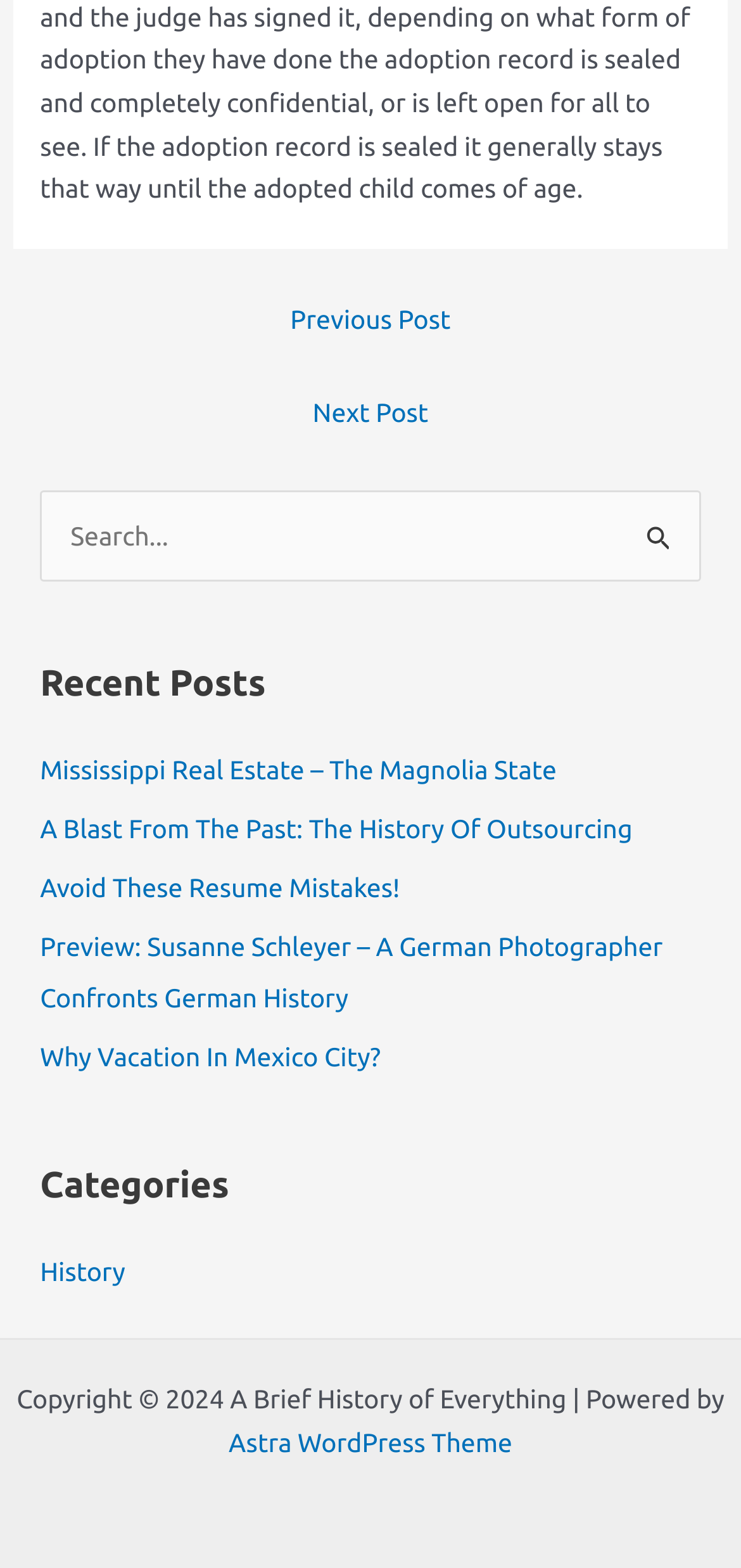From the details in the image, provide a thorough response to the question: What is the purpose of the search box?

The search box is located in the middle of the webpage, and it has a label 'Search for:' and a submit button. This suggests that the user can input keywords to search for specific posts on the website.